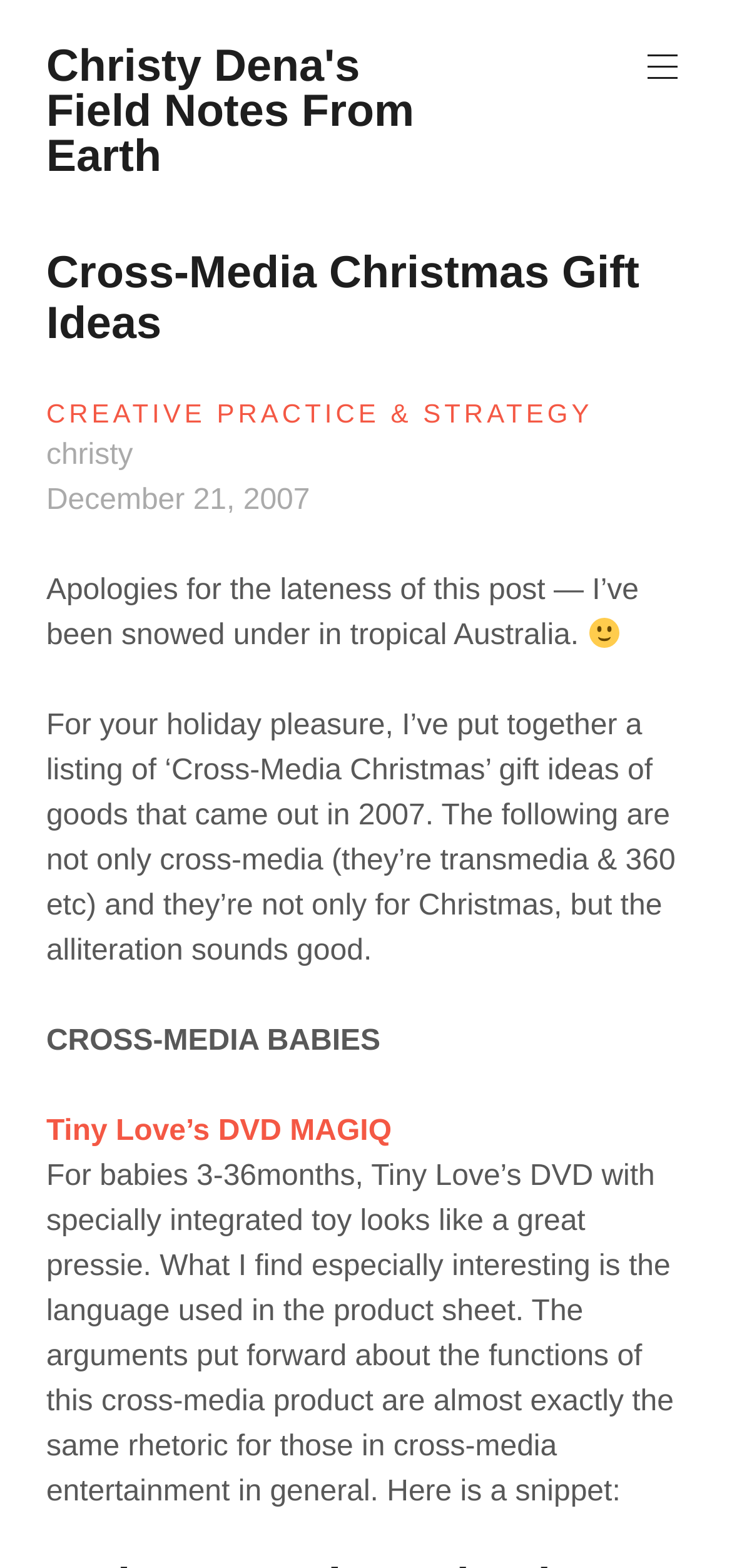What is the topic of the gift ideas?
Using the image, give a concise answer in the form of a single word or short phrase.

Cross-Media Christmas